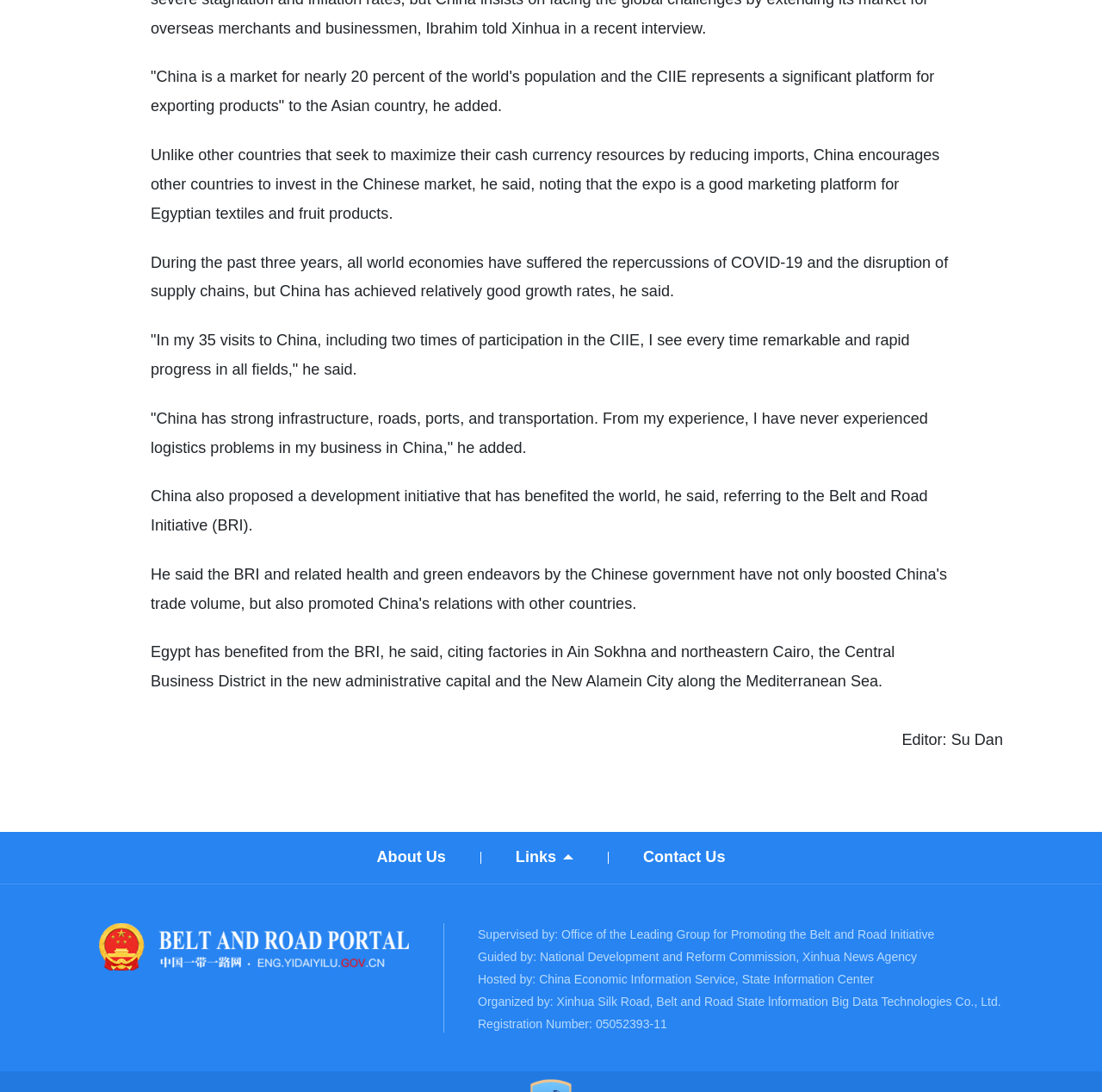Locate the bounding box for the described UI element: "Contact Us". Ensure the coordinates are four float numbers between 0 and 1, formatted as [left, top, right, bottom].

[0.584, 0.775, 0.658, 0.796]